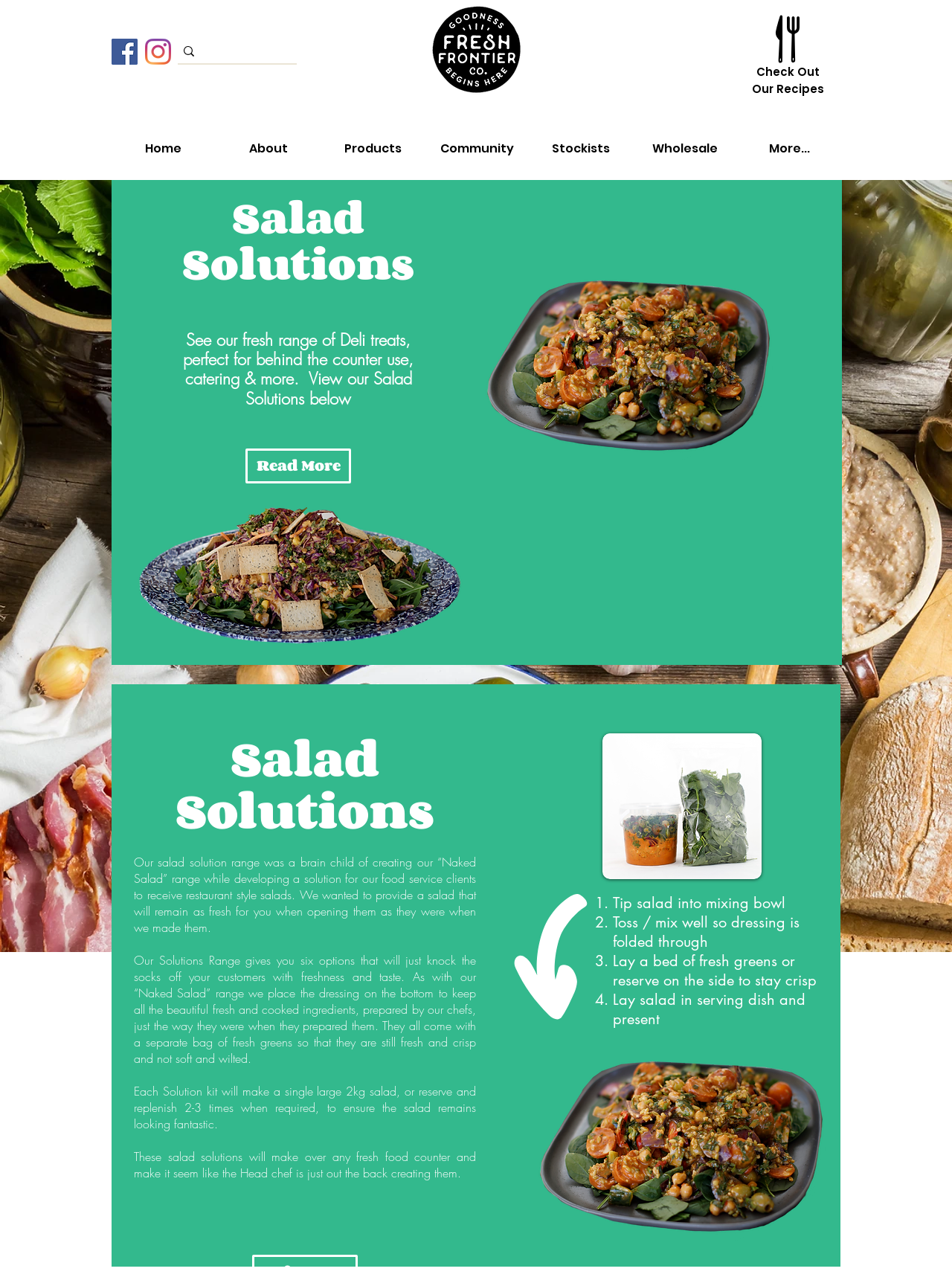Given the element description "#comp-k2nh5bgp svg [data-color="1"] {fill: #000000;}" in the screenshot, predict the bounding box coordinates of that UI element.

[0.815, 0.012, 0.84, 0.049]